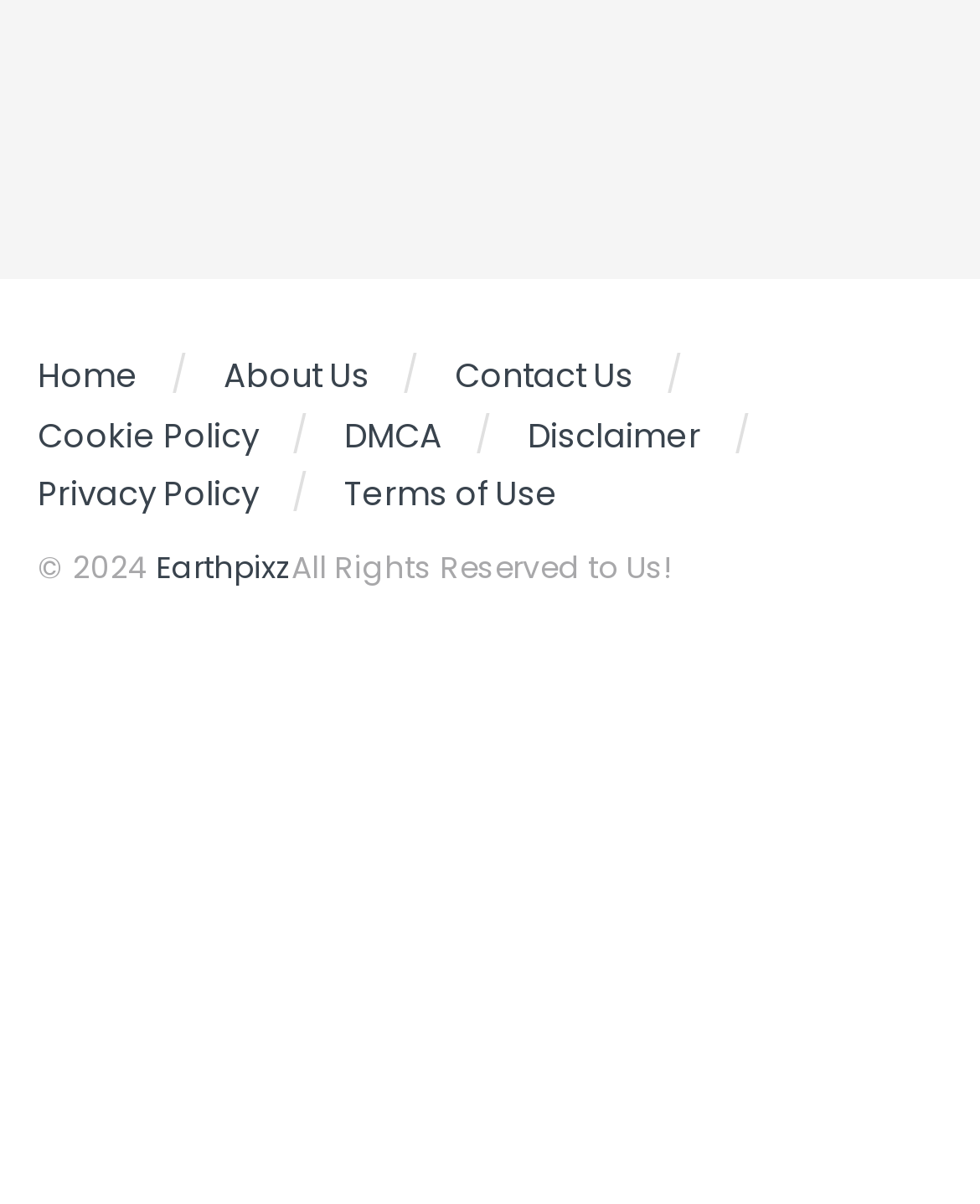Identify the bounding box coordinates of the clickable region necessary to fulfill the following instruction: "go to home page". The bounding box coordinates should be four float numbers between 0 and 1, i.e., [left, top, right, bottom].

[0.038, 0.293, 0.141, 0.332]